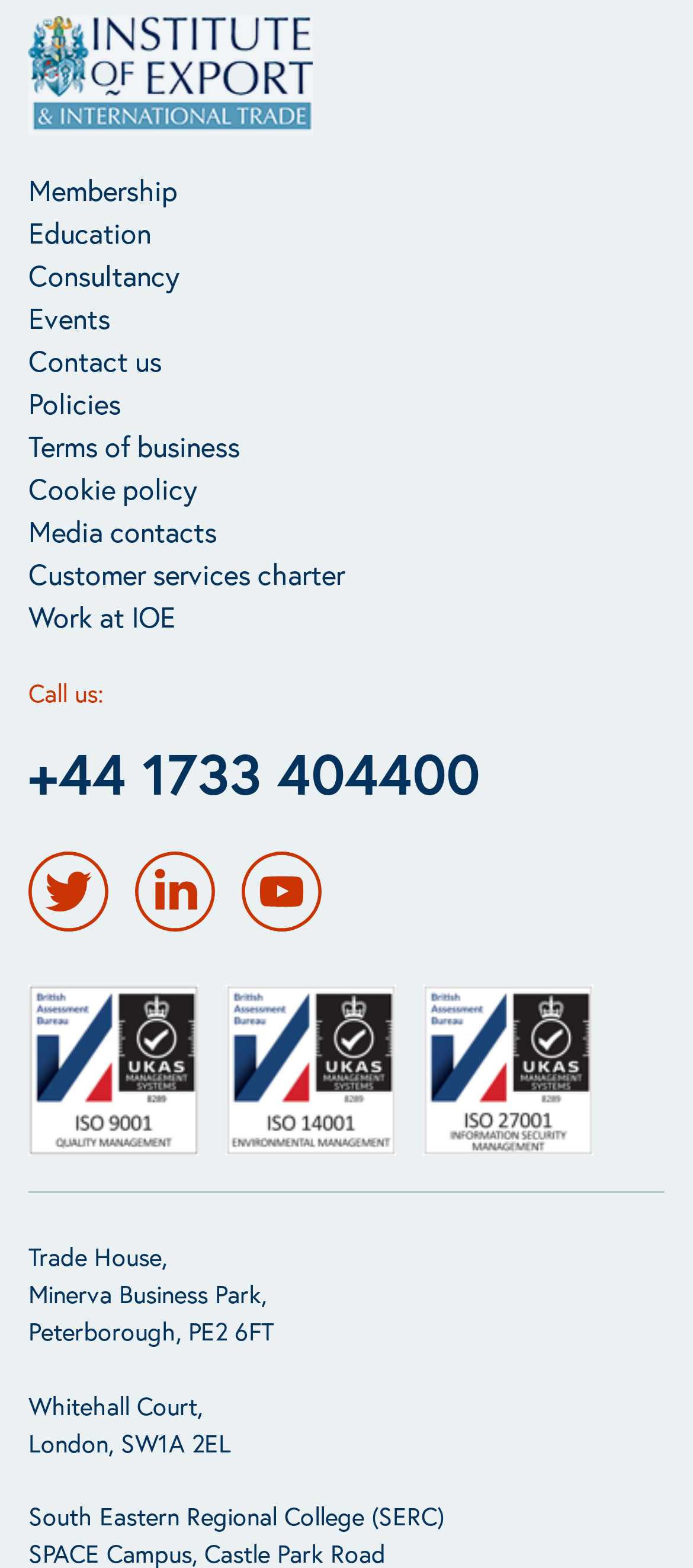What is the phone number to call?
Craft a detailed and extensive response to the question.

I found the phone number by looking at the link with the text '+44 1733 404400' which is located below the 'Call us:' heading.